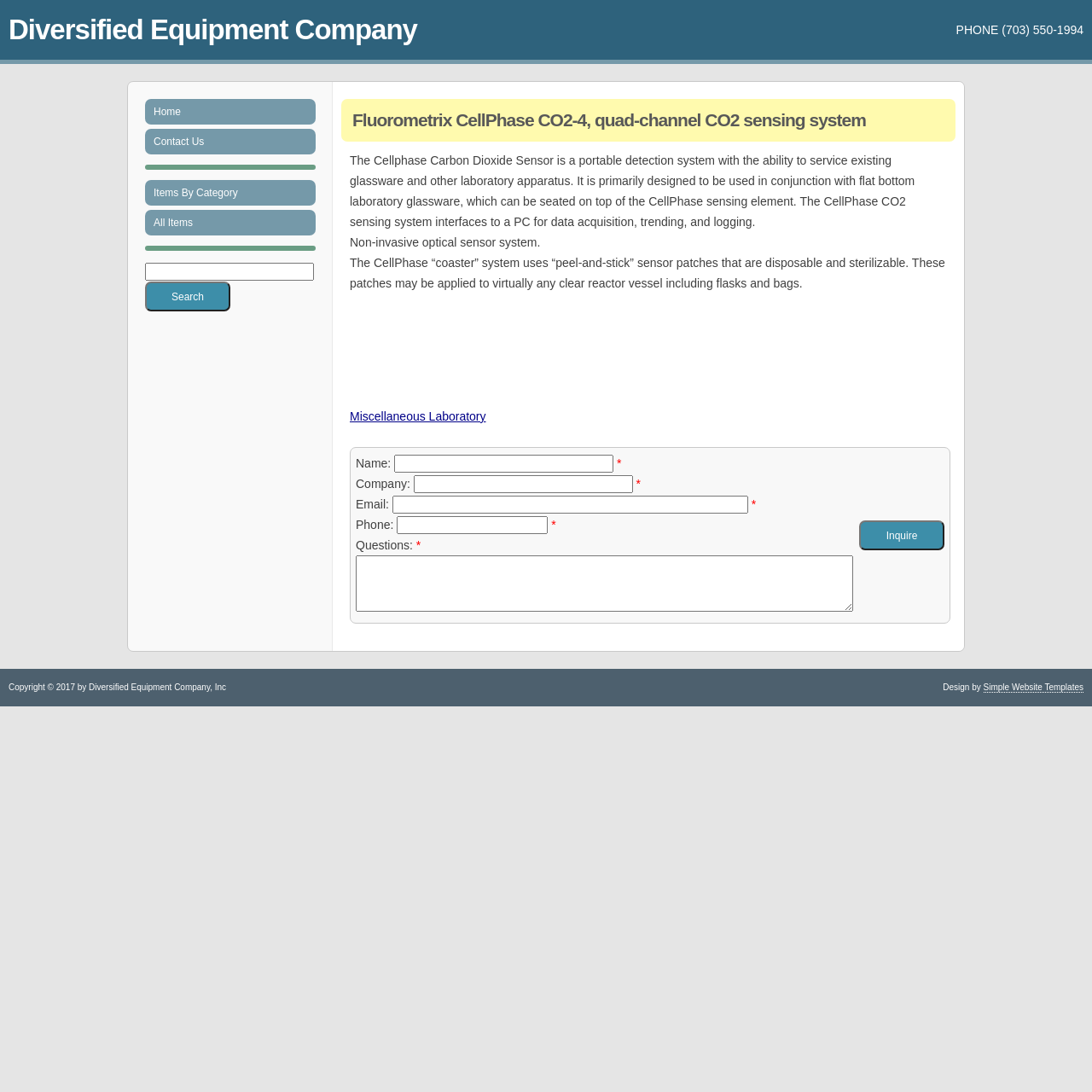Create an elaborate caption for the webpage.

The webpage is about the Fluorometrix CellPhase CO2-4, a quad-channel CO2 sensing system. At the top, there is a heading that reads "Diversified Equipment Company" and a phone number "PHONE (703) 550-1994" is displayed to the right of it. Below this, there is a prominent heading that reads "Fluorometrix CellPhase CO2-4, quad-channel CO2 sensing system" which is centered on the page.

Underneath this heading, there is a table with two columns. The left column contains a description of the product, which explains that it is a portable detection system designed to be used with flat bottom laboratory glassware. The text also highlights the non-invasive optical sensor system and the "peel-and-stick" sensor patches that are disposable and sterilizable.

To the right of the product description, there is a link to "Miscellaneous Laboratory" and a table with a form to inquire about the product. The form has fields for name, company, email, phone, and questions, with a button to submit the inquiry.

On the left side of the page, there are several links to navigate to other parts of the website, including "Home", "Contact Us", "Items By Category", and "All Items". There is also a search bar with a button to search the website.

At the bottom of the page, there is a copyright notice that reads "Copyright © 2017 by Diversified Equipment Company, Inc" and a credit to the website designer "Simple Website Templates".